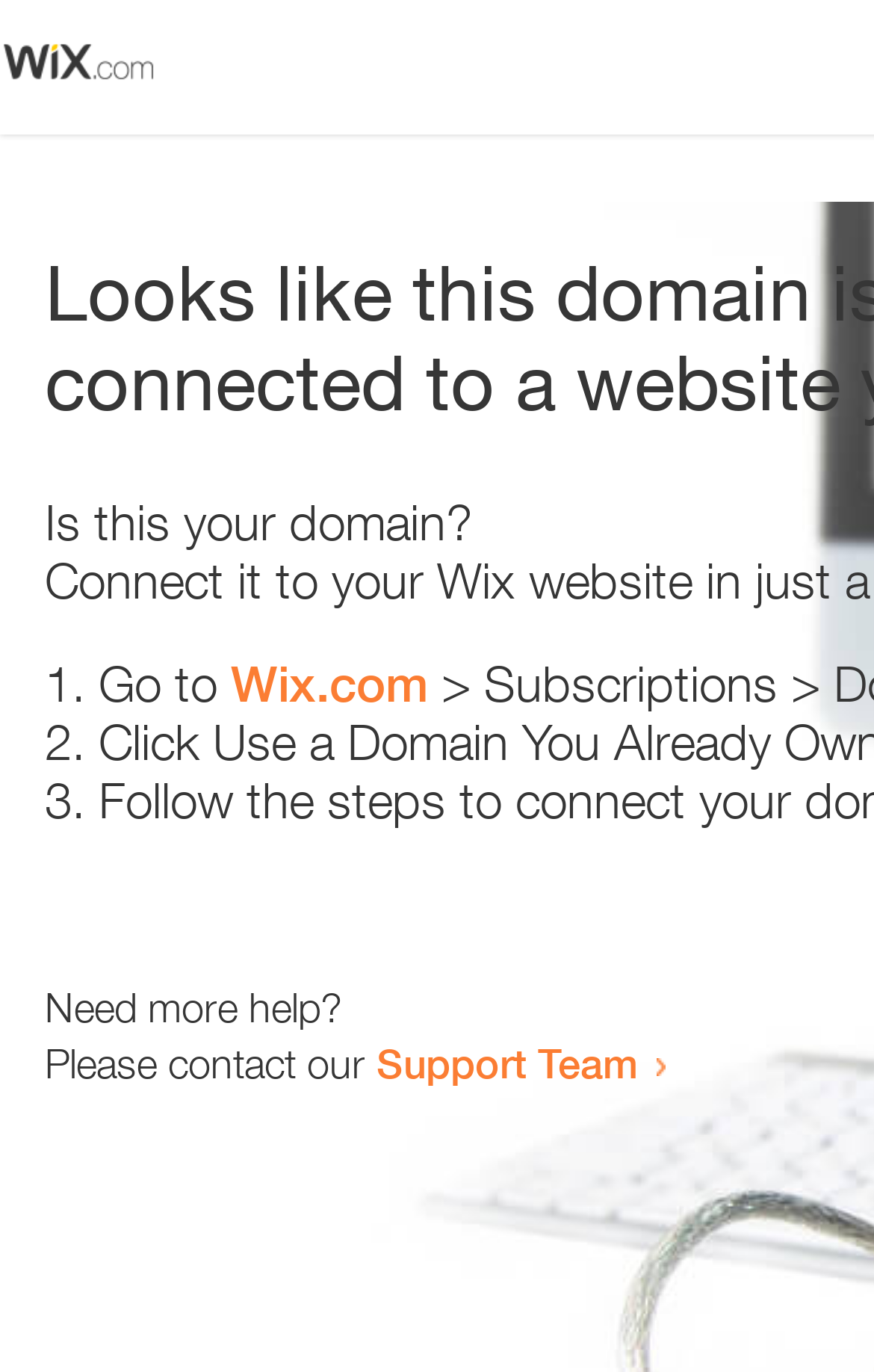Is the domain verification process mentioned?
Please answer the question with a single word or phrase, referencing the image.

Yes